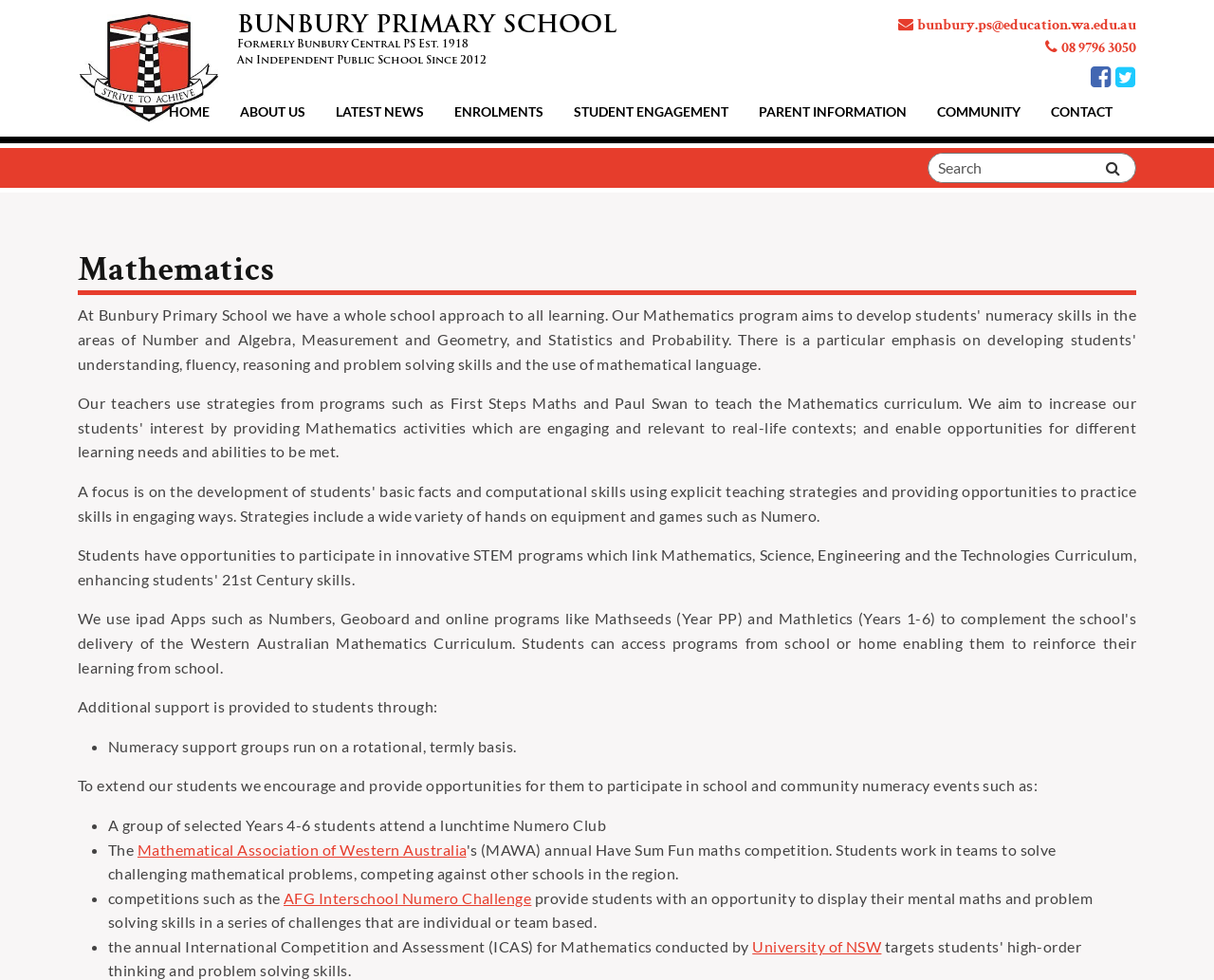For the given element description Mathematical Association of Western Australia, determine the bounding box coordinates of the UI element. The coordinates should follow the format (top-left x, top-left y, bottom-right x, bottom-right y) and be within the range of 0 to 1.

[0.113, 0.857, 0.384, 0.876]